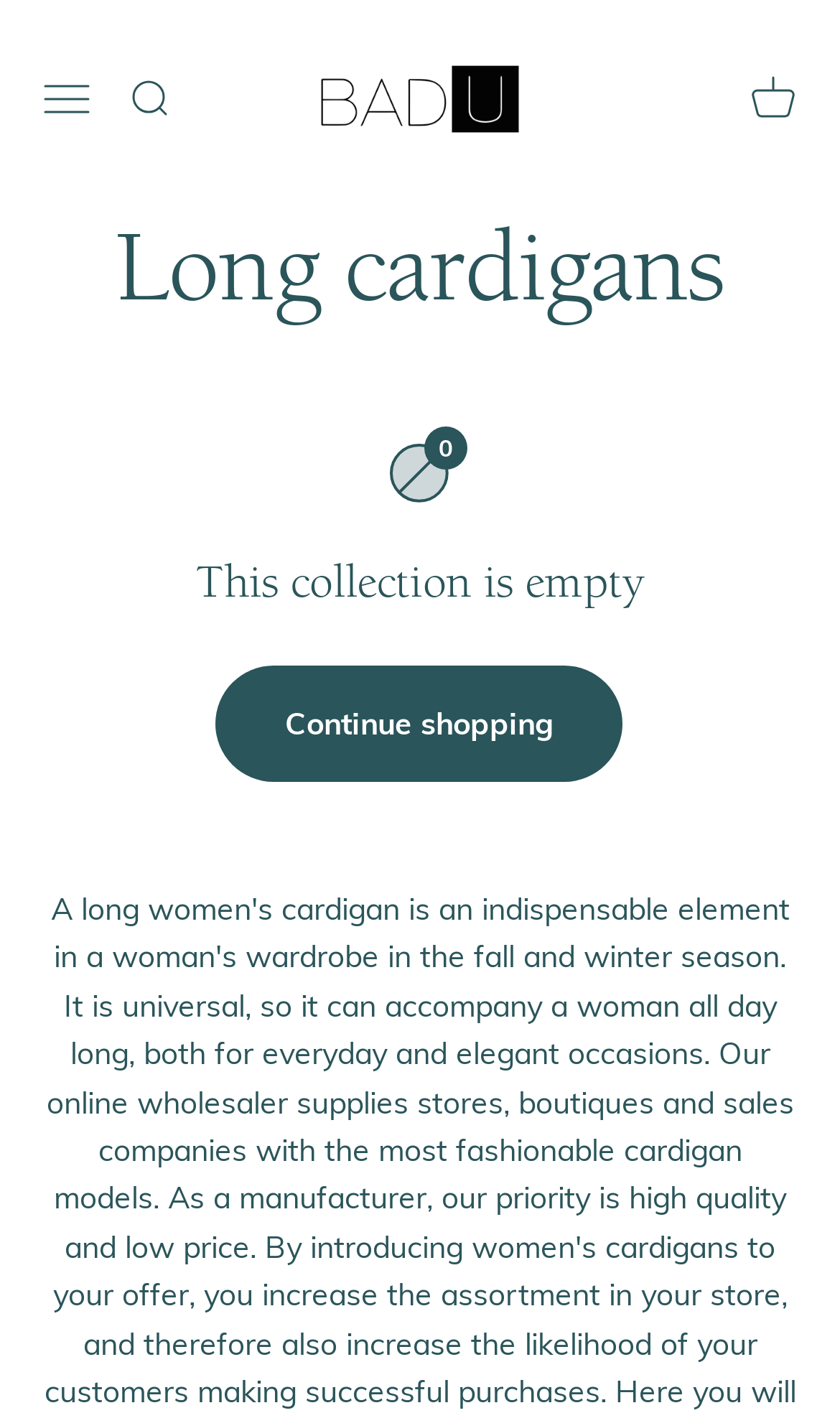For the following element description, predict the bounding box coordinates in the format (top-left x, top-left y, bottom-right x, bottom-right y). All values should be floating point numbers between 0 and 1. Description: Continue shopping

[0.258, 0.47, 0.742, 0.553]